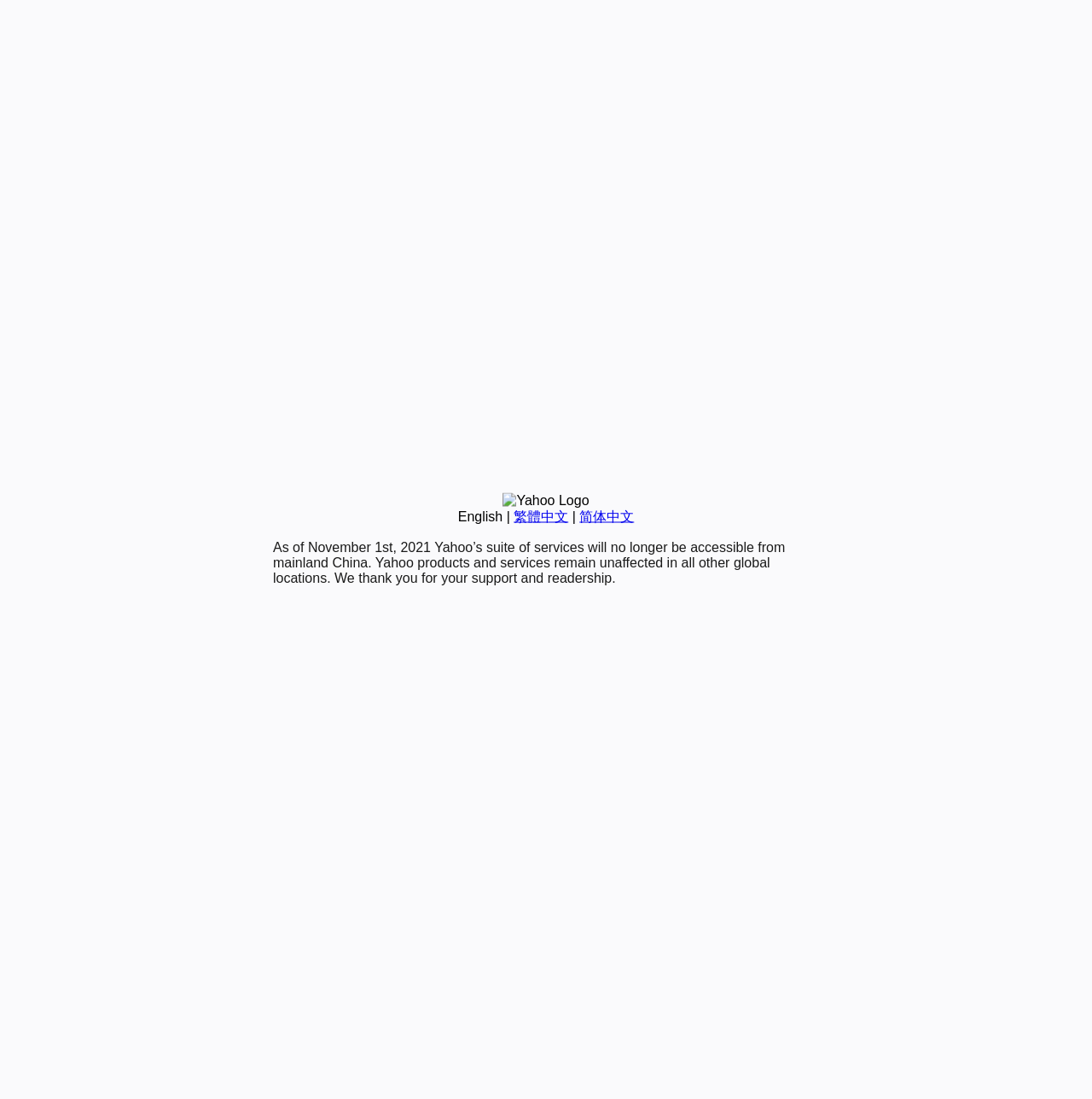For the following element description, predict the bounding box coordinates in the format (top-left x, top-left y, bottom-right x, bottom-right y). All values should be floating point numbers between 0 and 1. Description: Get In Touch

None